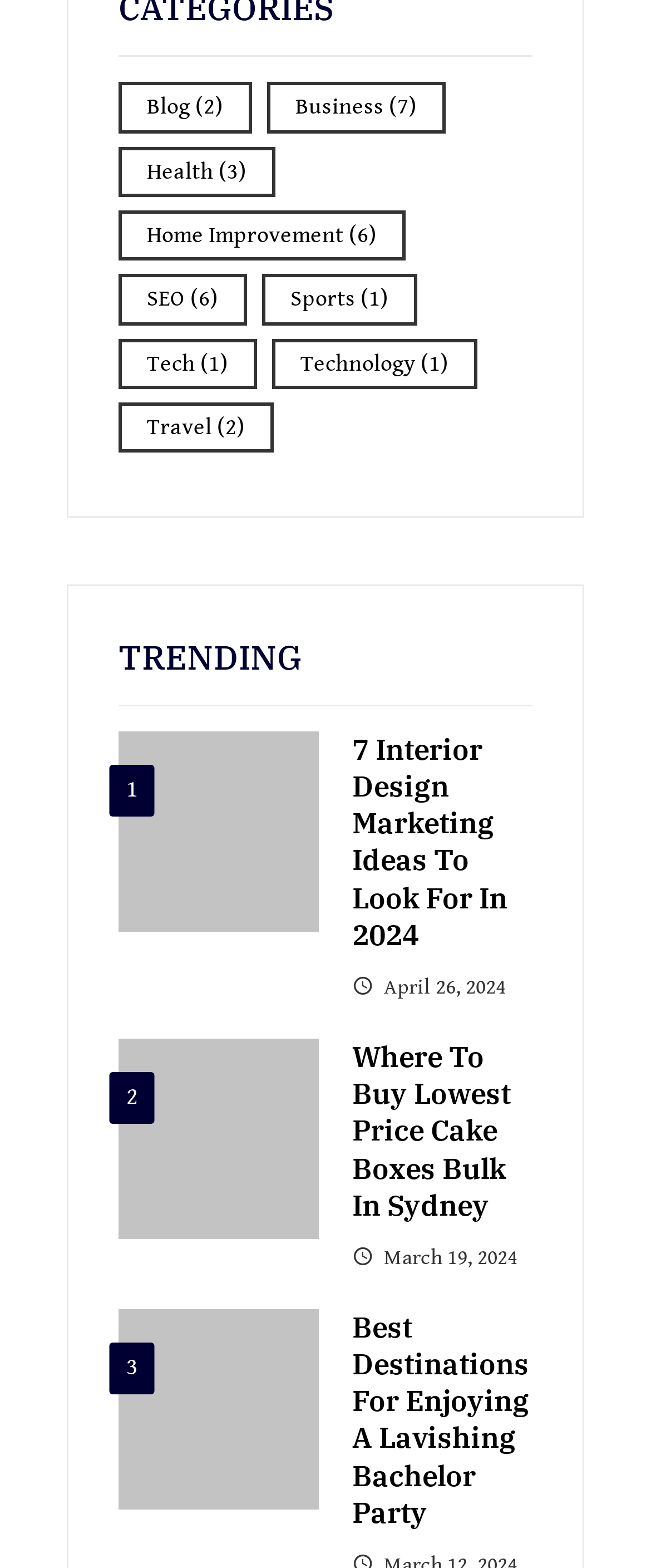Predict the bounding box coordinates for the UI element described as: "Home Improvement (6)". The coordinates should be four float numbers between 0 and 1, presented as [left, top, right, bottom].

[0.182, 0.134, 0.623, 0.166]